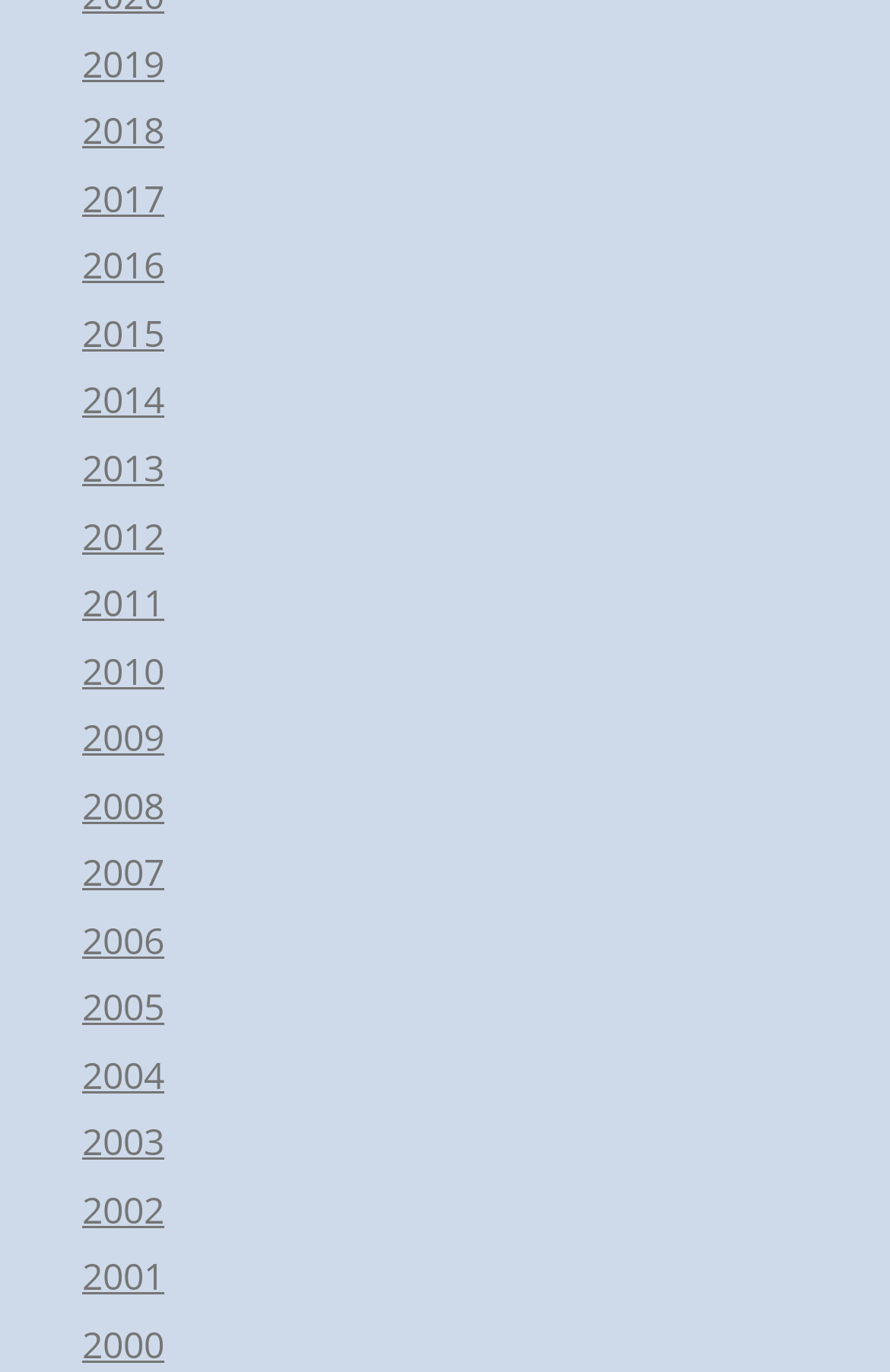What is the earliest year available? Analyze the screenshot and reply with just one word or a short phrase.

2000